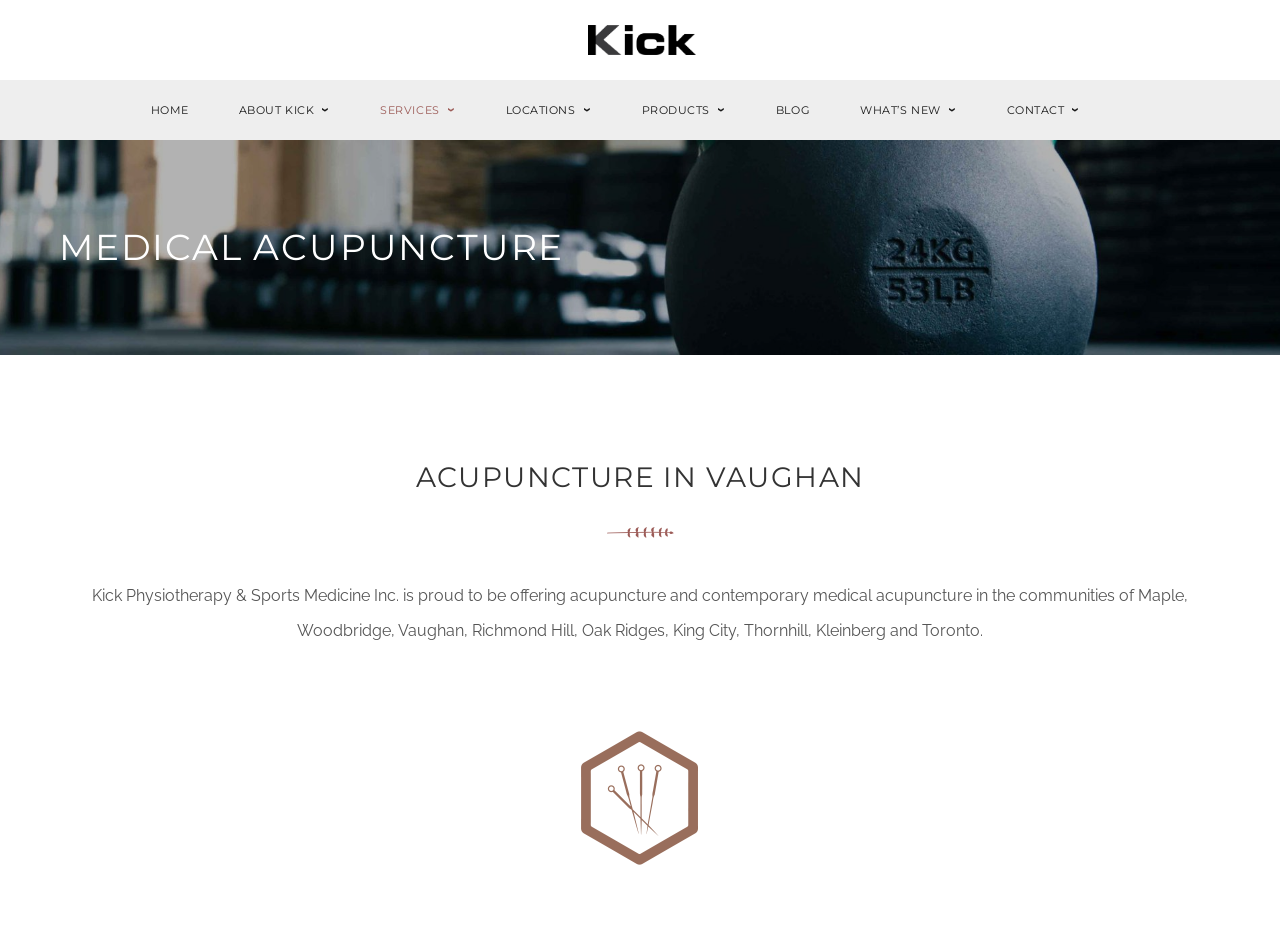Determine the bounding box coordinates of the region to click in order to accomplish the following instruction: "visit the blog". Provide the coordinates as four float numbers between 0 and 1, specifically [left, top, right, bottom].

[0.587, 0.086, 0.652, 0.15]